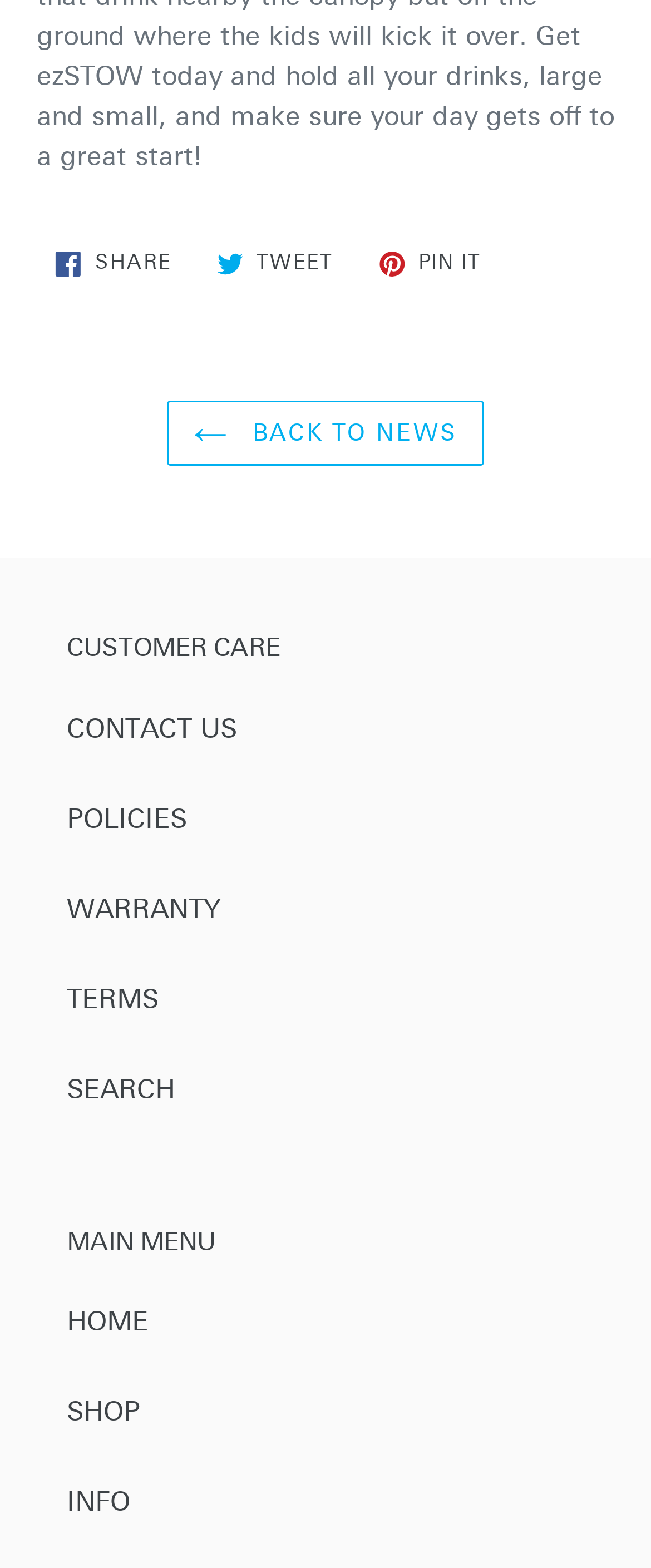What is the last item in the main menu?
Please give a detailed and elaborate answer to the question.

I looked at the main menu section of the page and found the last item listed is 'INFO', which is a link.